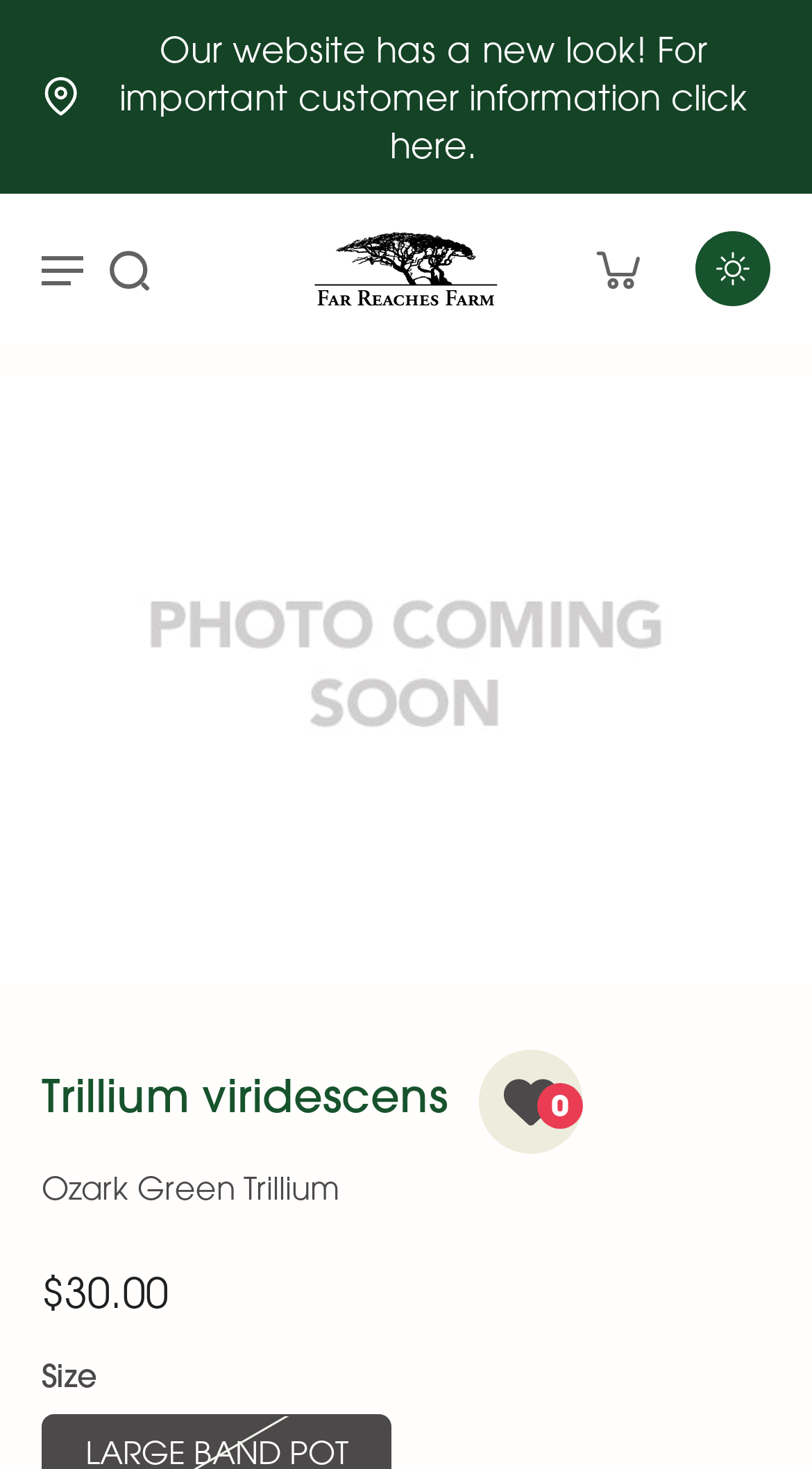What is the name of the plant?
Examine the image and give a concise answer in one word or a short phrase.

Trillium viridescens